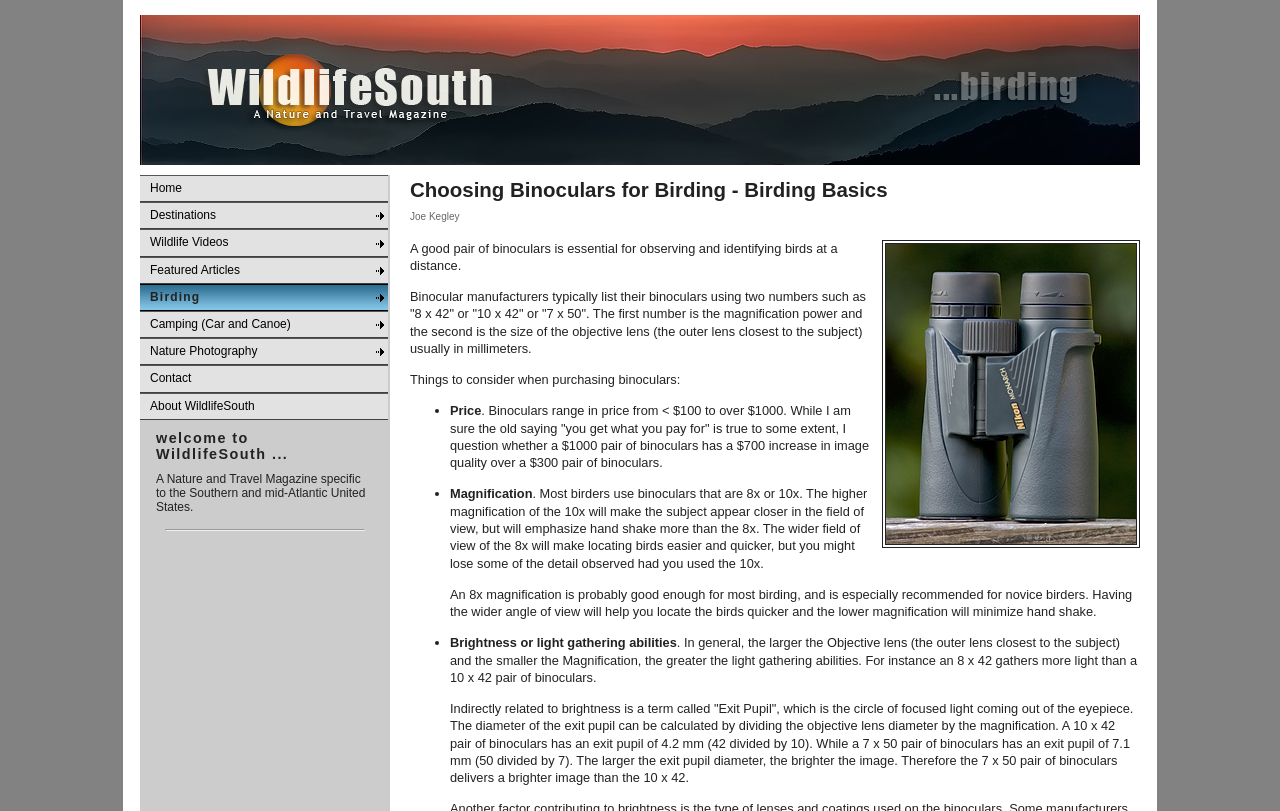What is the name of the website?
Look at the image and answer the question using a single word or phrase.

WildlifeSouth.com